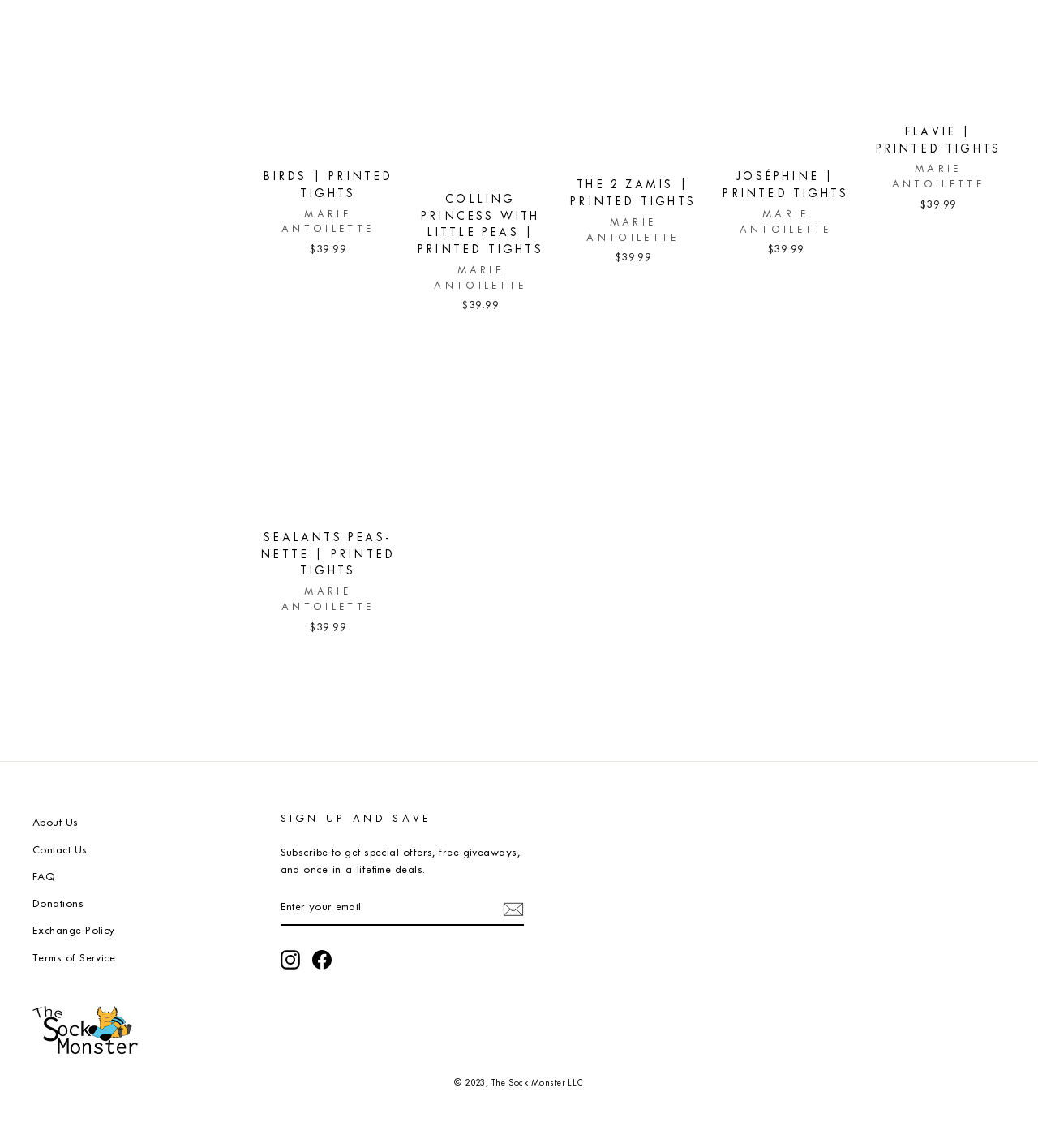Please indicate the bounding box coordinates of the element's region to be clicked to achieve the instruction: "Visit About Us page". Provide the coordinates as four float numbers between 0 and 1, i.e., [left, top, right, bottom].

[0.031, 0.707, 0.075, 0.727]